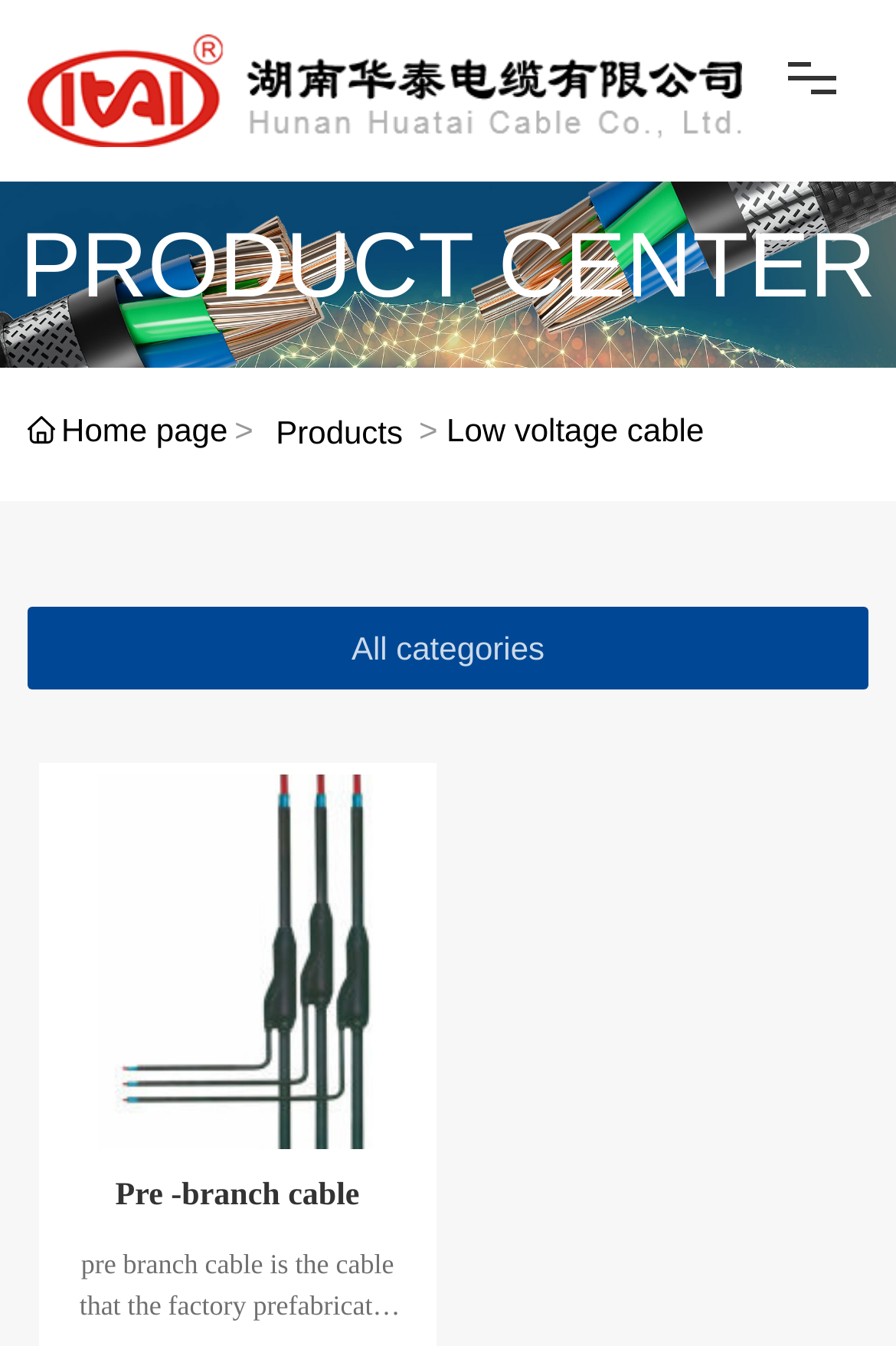Specify the bounding box coordinates for the region that must be clicked to perform the given instruction: "Go to the Pre-branch cable page".

[0.129, 0.876, 0.401, 0.902]